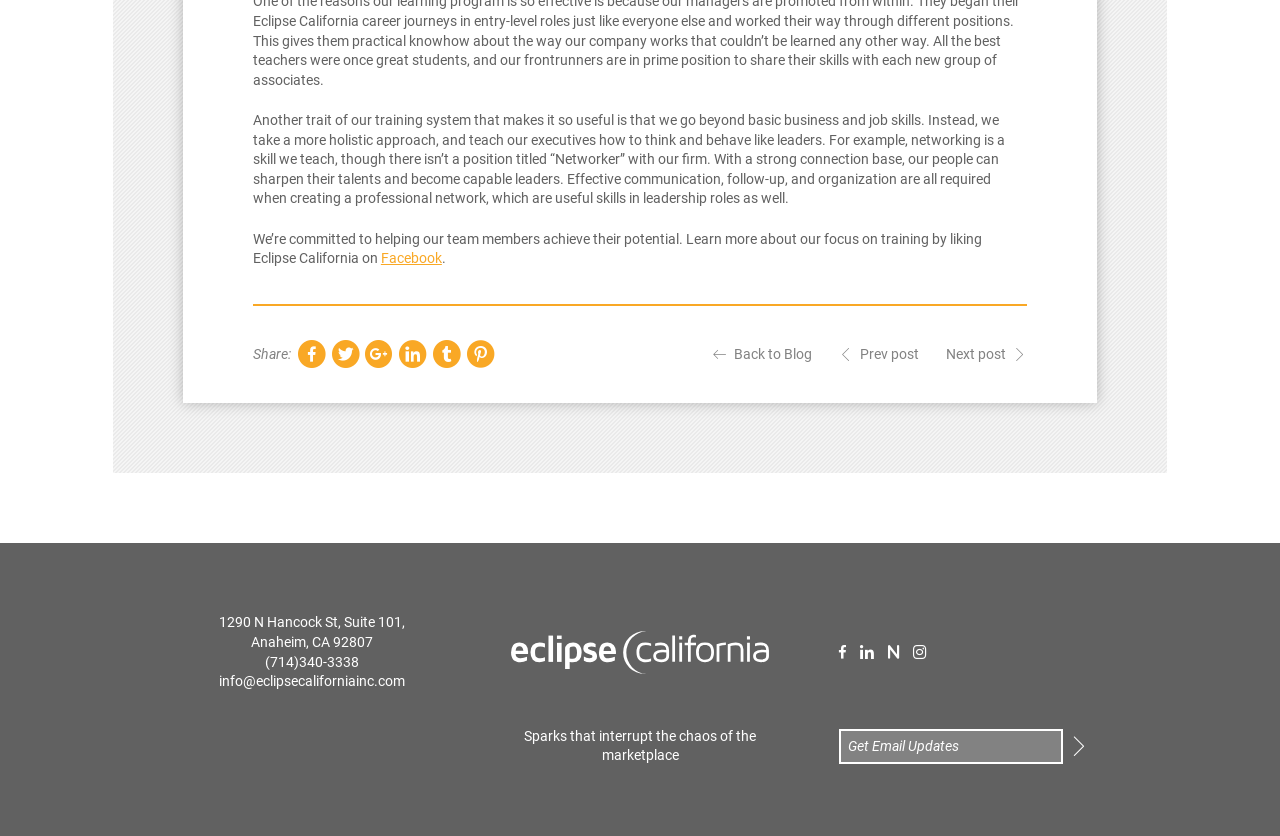What can be done to learn more about Eclipse California's focus on training?
Provide a fully detailed and comprehensive answer to the question.

The webpage suggests that to learn more about Eclipse California's focus on training, one can like Eclipse California on Facebook, as indicated by the link 'Facebook'.